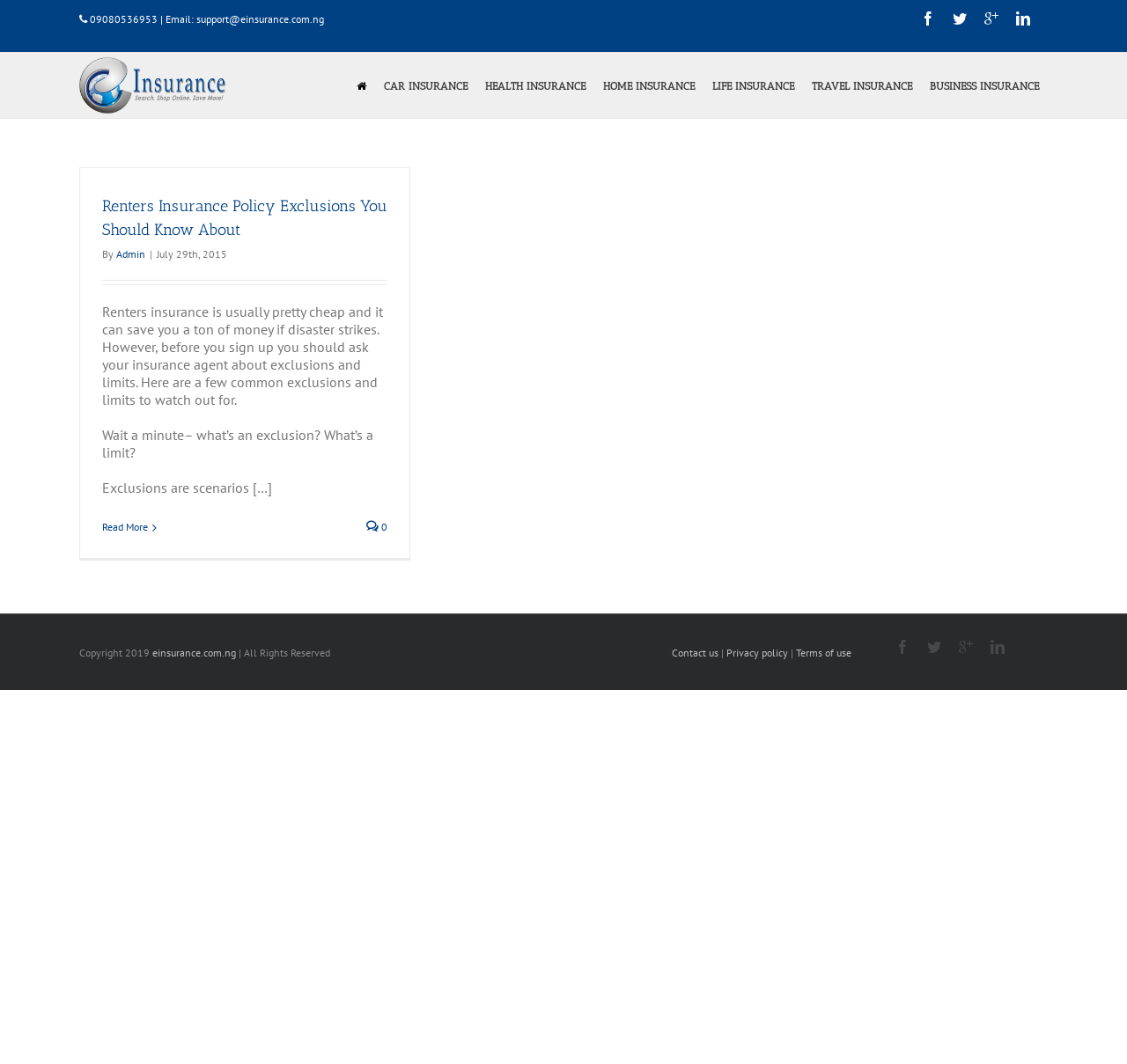Please find the bounding box coordinates for the clickable element needed to perform this instruction: "Read more about renters insurance policy exclusions".

[0.091, 0.489, 0.131, 0.501]